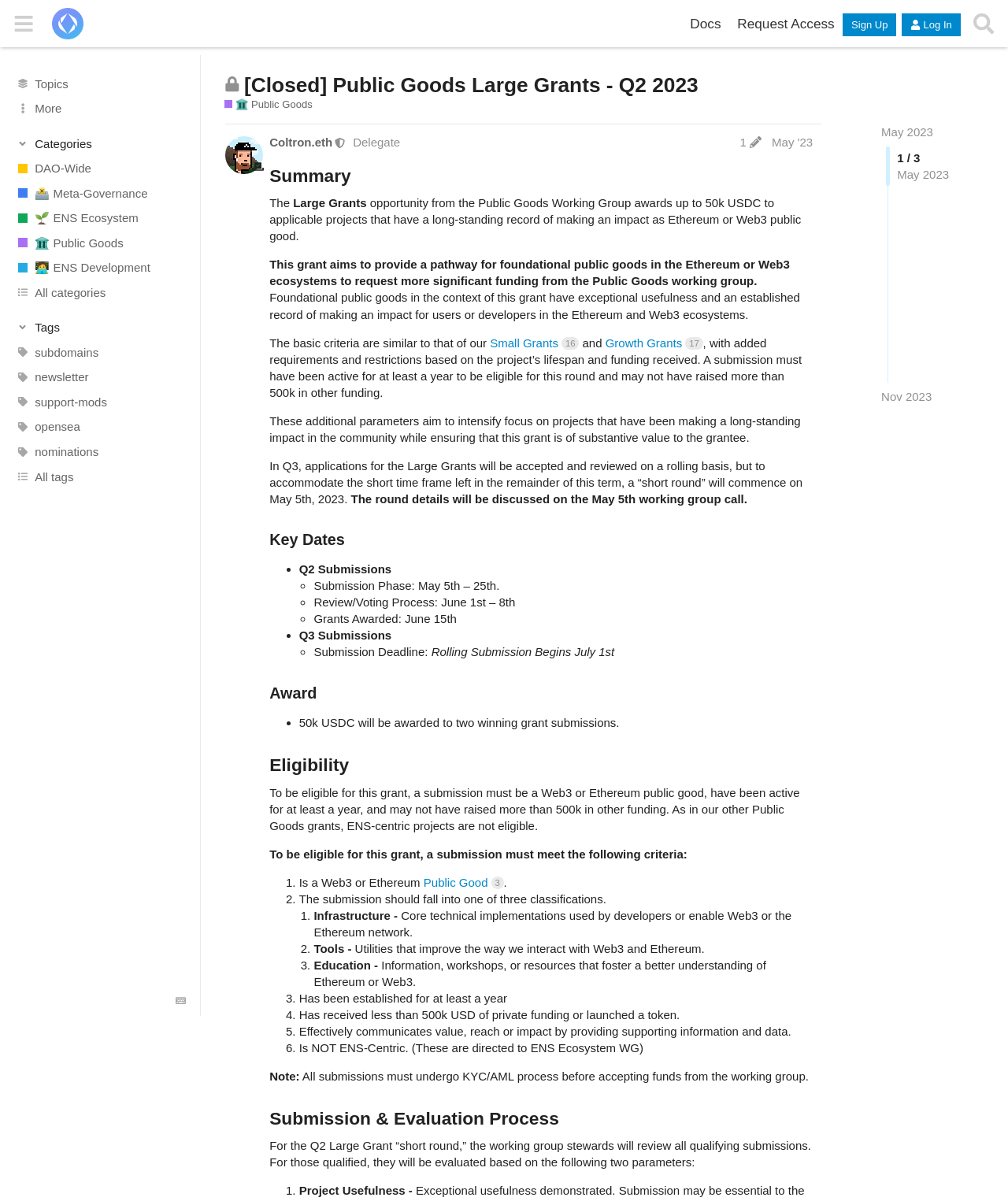Pinpoint the bounding box coordinates of the clickable area necessary to execute the following instruction: "View recent posts". The coordinates should be given as four float numbers between 0 and 1, namely [left, top, right, bottom].

None